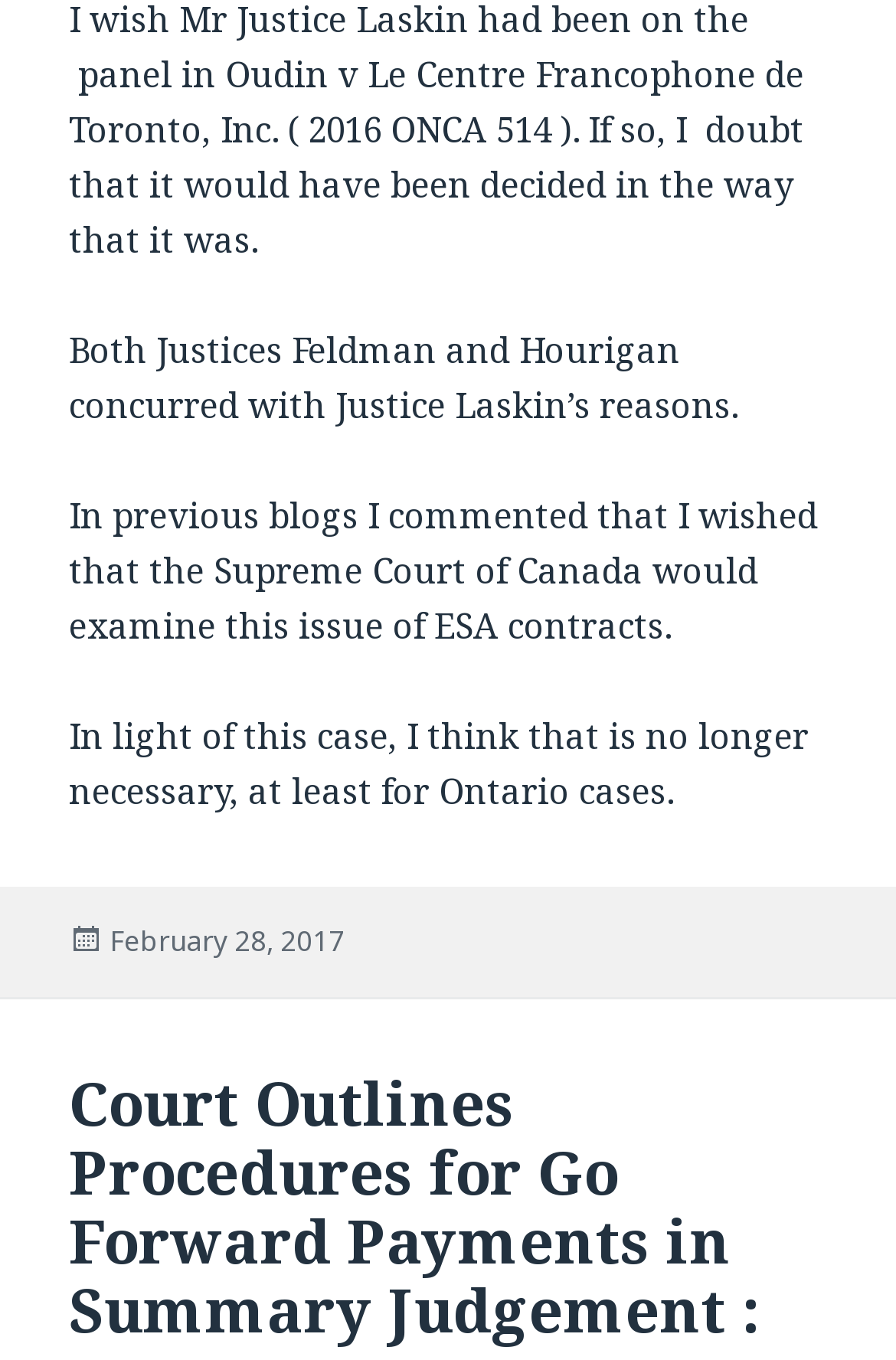Find the UI element described as: "February 28, 2017" and predict its bounding box coordinates. Ensure the coordinates are four float numbers between 0 and 1, [left, top, right, bottom].

[0.123, 0.677, 0.385, 0.707]